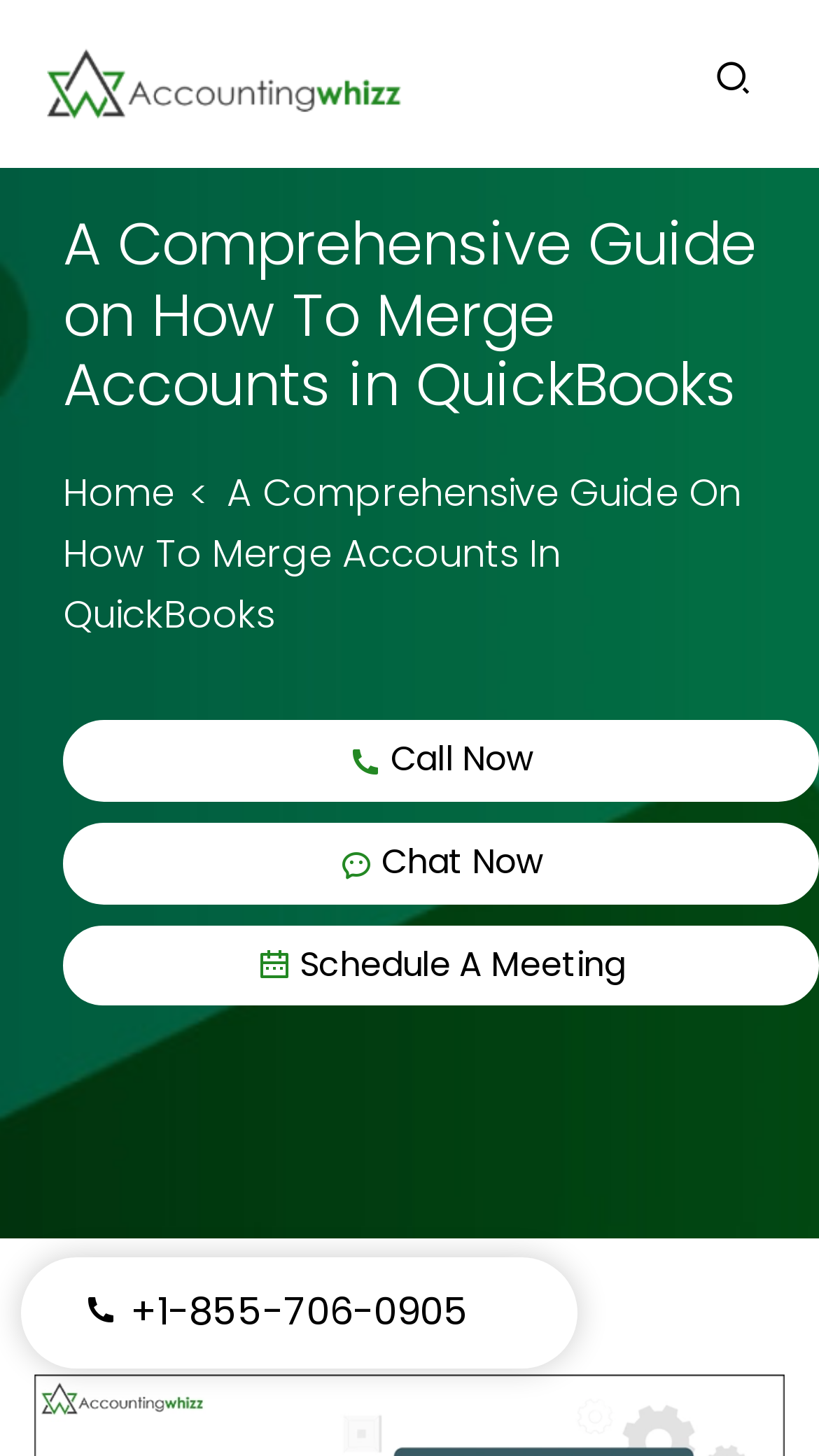Locate the bounding box of the UI element described by: "Call Now" in the given webpage screenshot.

[0.077, 0.495, 1.0, 0.551]